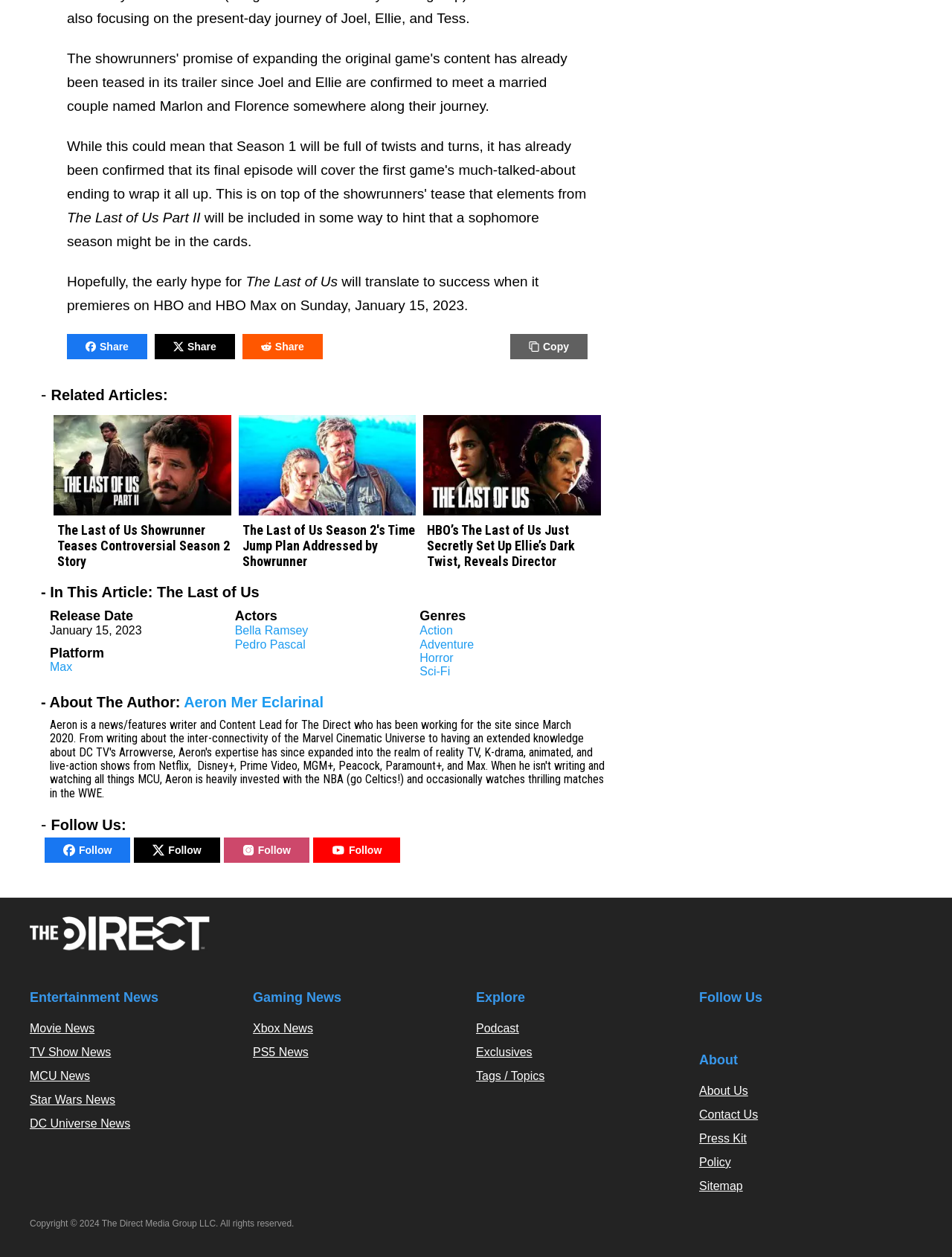Please identify the bounding box coordinates of the region to click in order to complete the given instruction: "Read the article about MACRO OUTLOOK". The coordinates should be four float numbers between 0 and 1, i.e., [left, top, right, bottom].

None